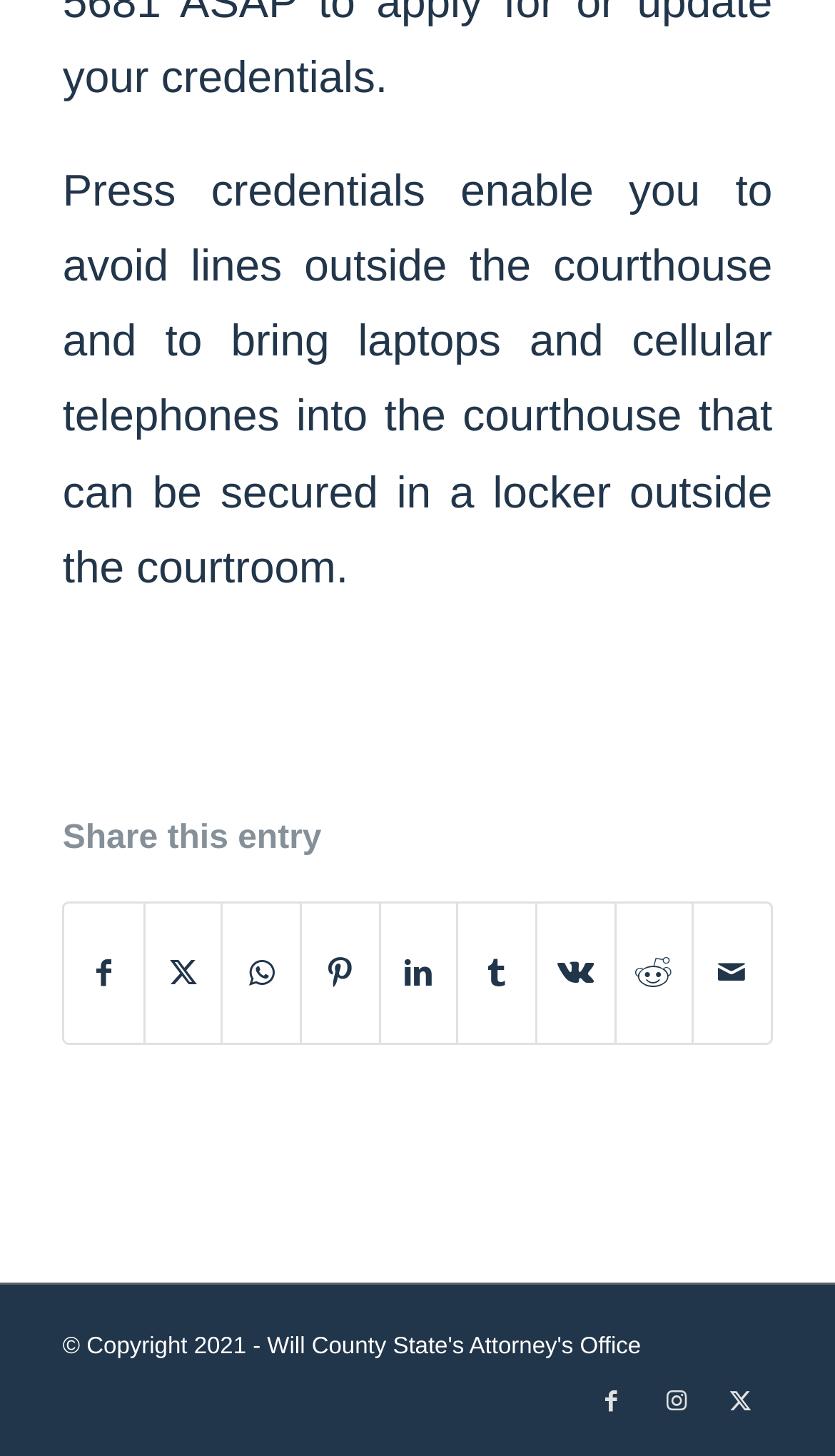Determine the bounding box coordinates for the area that should be clicked to carry out the following instruction: "Share this entry on Facebook".

[0.078, 0.621, 0.171, 0.716]